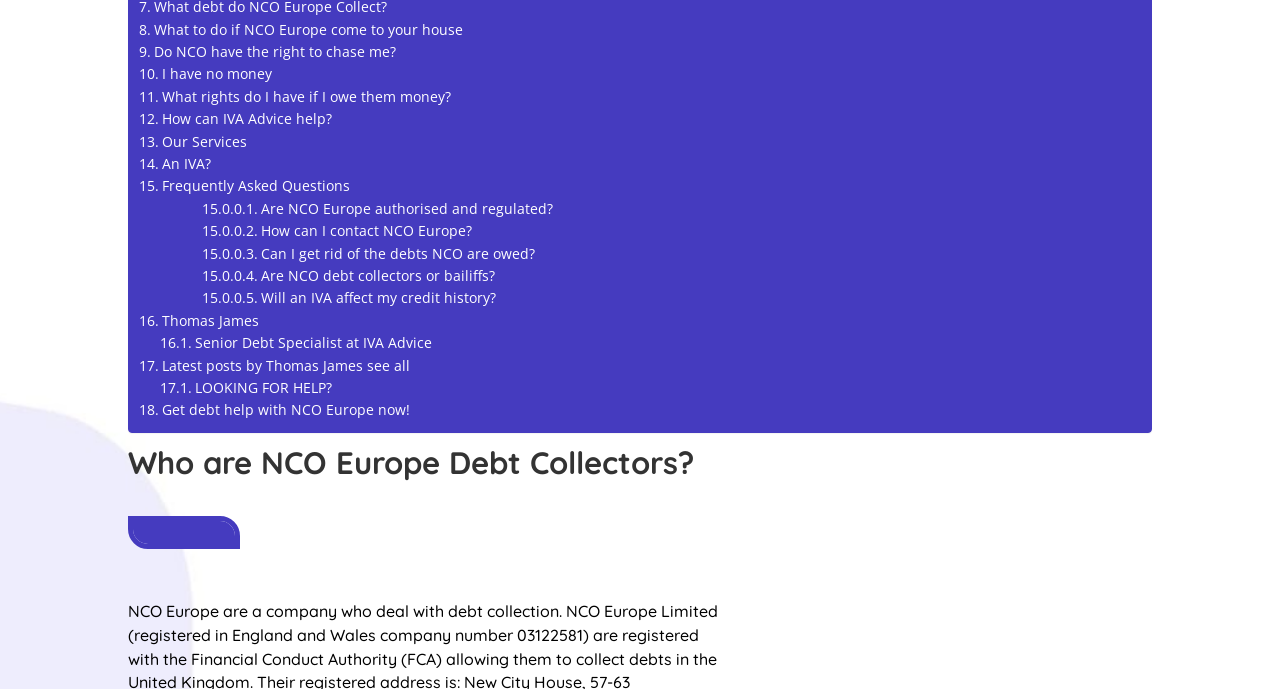What is the purpose of the webpage?
Provide a fully detailed and comprehensive answer to the question.

The webpage has multiple links and headings that suggest it provides information and help related to debt, specifically with NCO Europe. The links and headings are informative and guiding, indicating that the purpose of the webpage is to provide debt help and information.